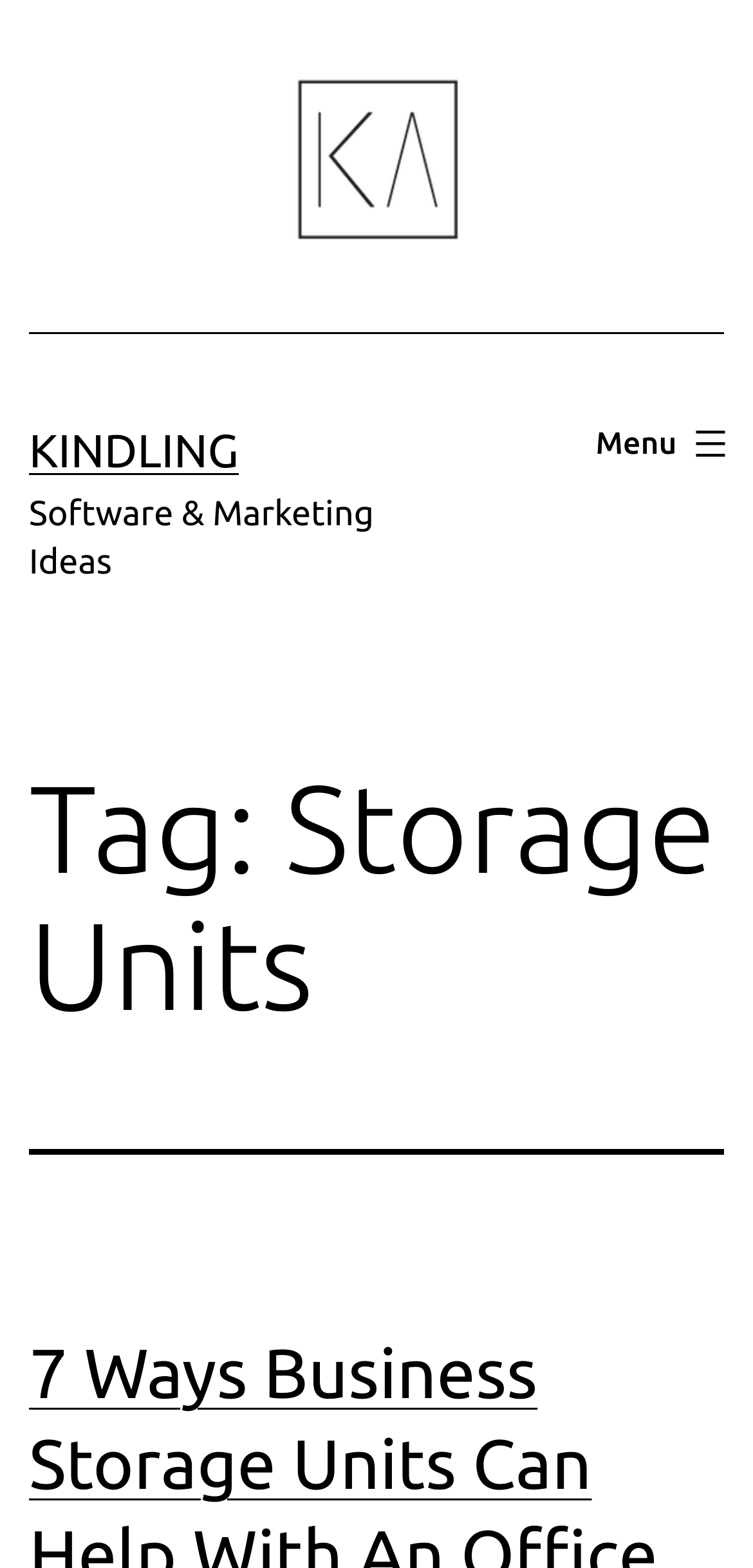Reply to the question with a single word or phrase:
What is the name of the app?

Kindling App